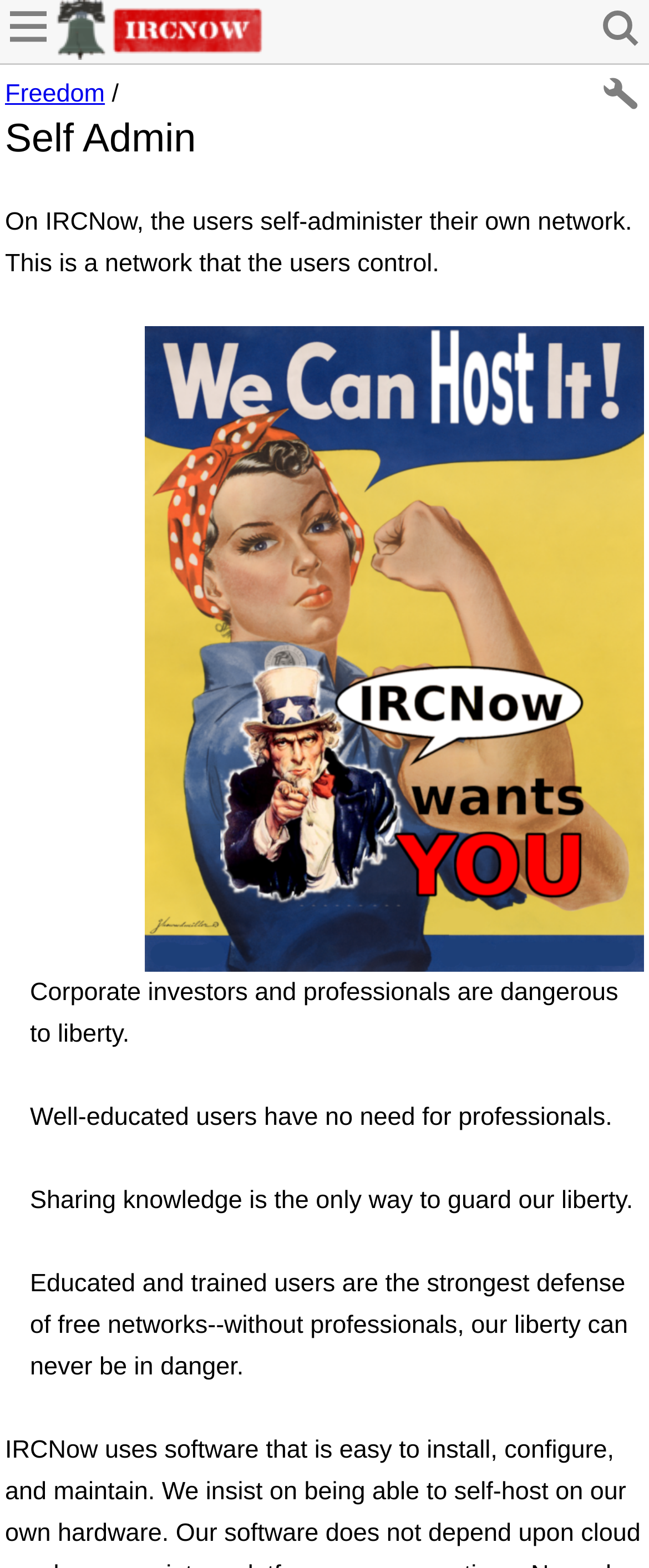Provide a short answer to the following question with just one word or phrase: What is the name of the network?

IRCNow